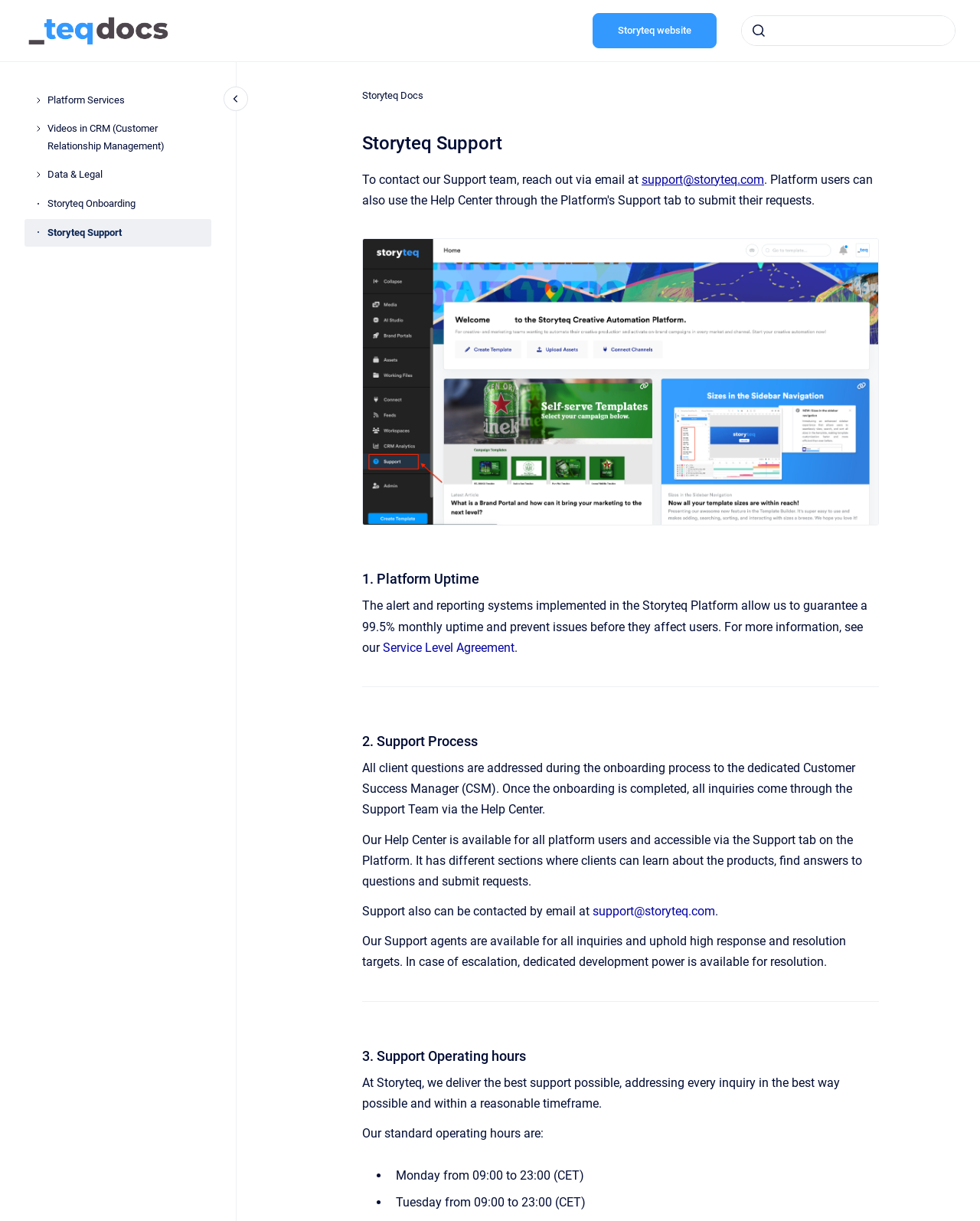Given the description of a UI element: "Storyteq Onboarding", identify the bounding box coordinates of the matching element in the webpage screenshot.

[0.048, 0.156, 0.216, 0.178]